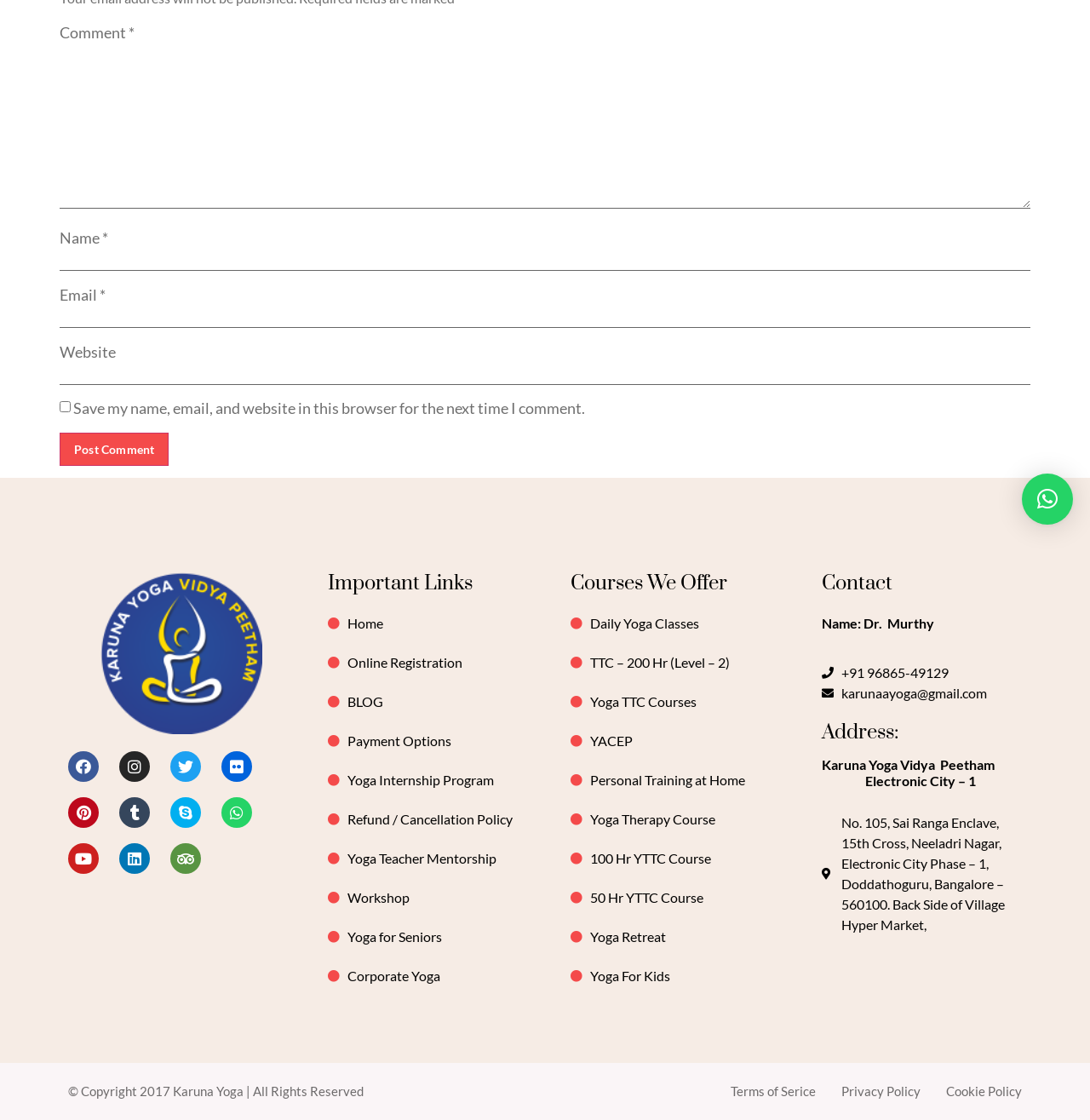Using the webpage screenshot, find the UI element described by +91 96865-49129. Provide the bounding box coordinates in the format (top-left x, top-left y, bottom-right x, bottom-right y), ensuring all values are floating point numbers between 0 and 1.

[0.754, 0.592, 0.87, 0.61]